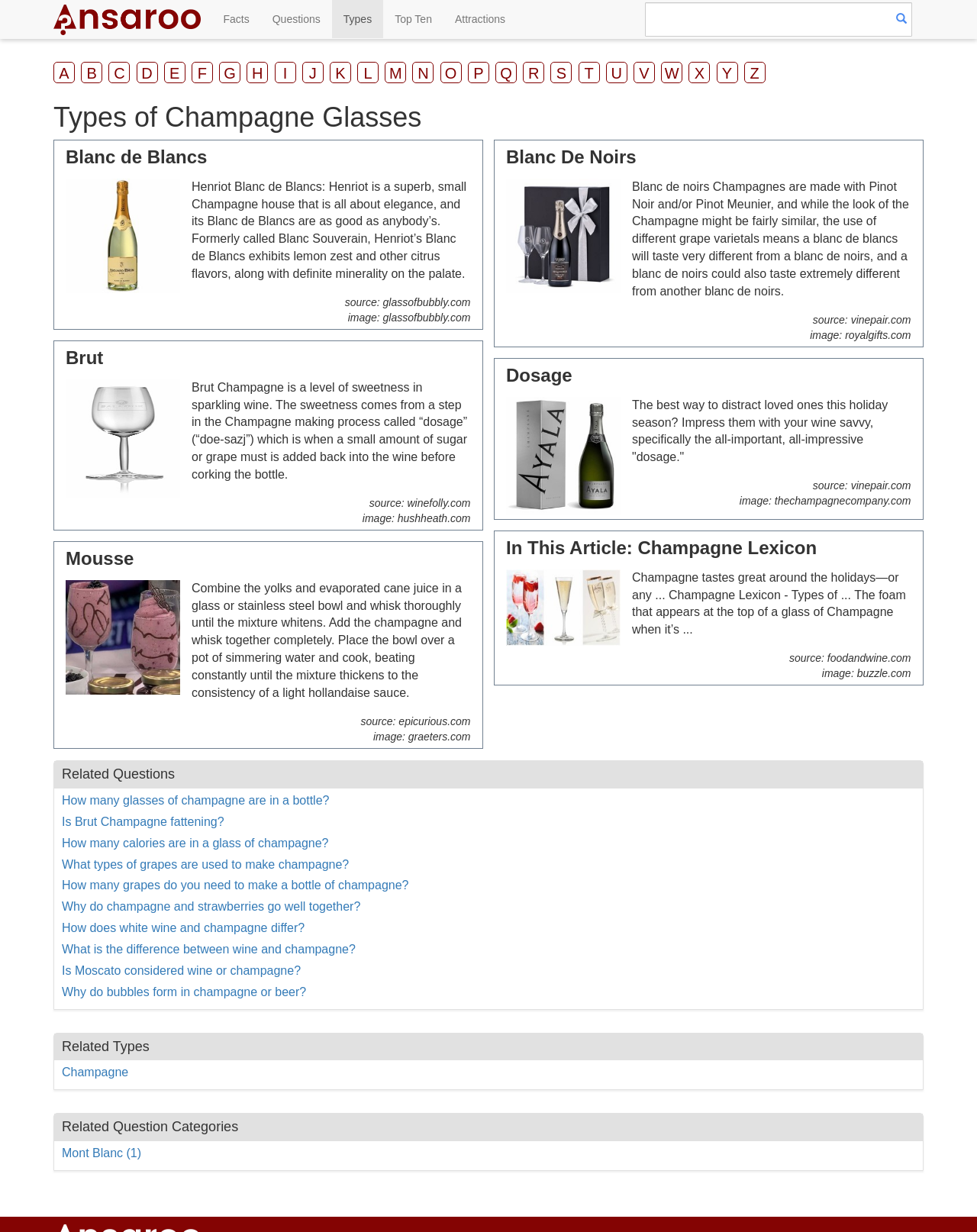Identify the bounding box coordinates of the clickable region to carry out the given instruction: "Click the 'Blanc de Blancs' image".

[0.067, 0.145, 0.184, 0.238]